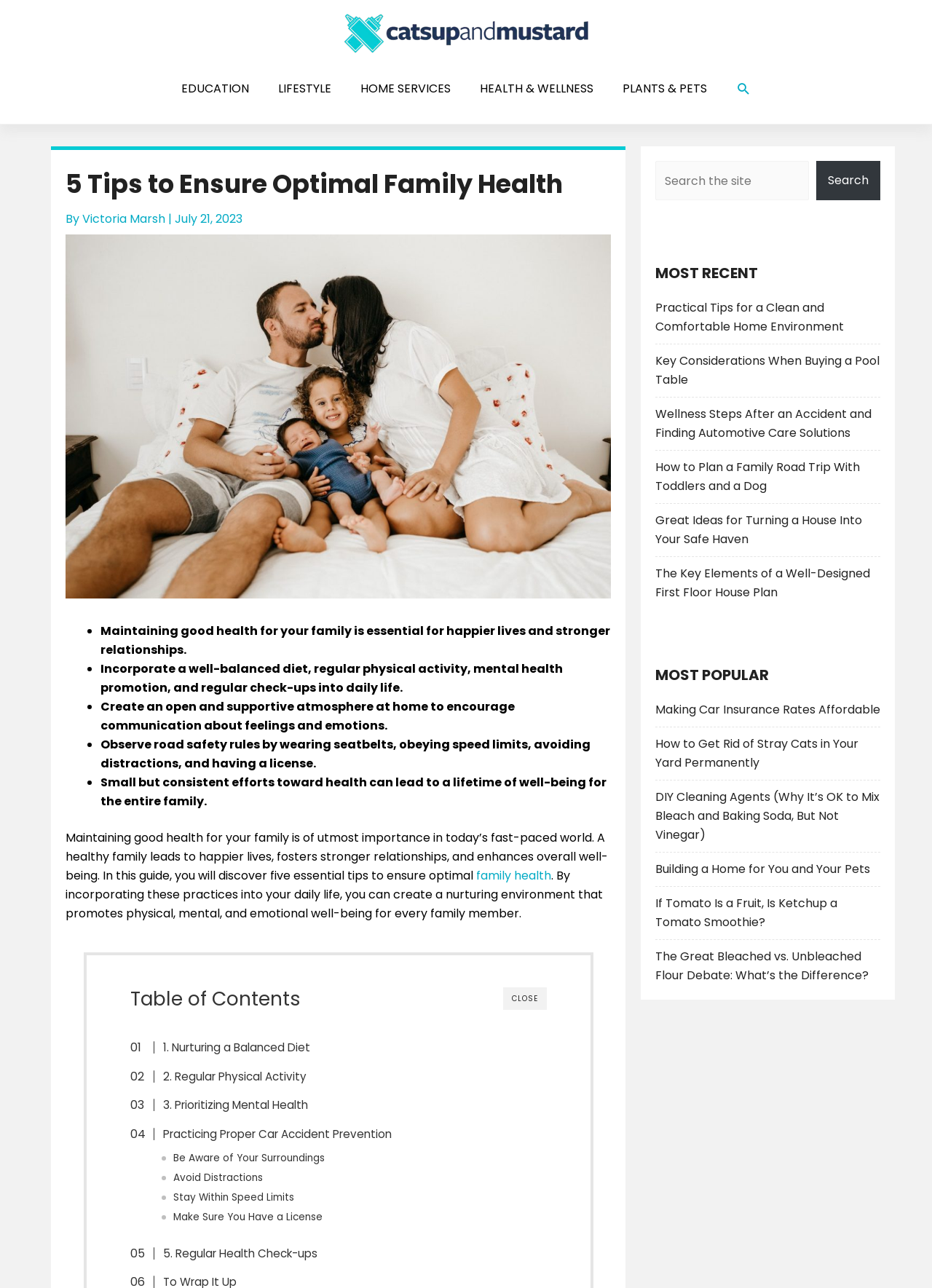How many tips are provided to ensure optimal family health?
Using the information presented in the image, please offer a detailed response to the question.

The webpage provides a list of tips to ensure optimal family health, which are marked with bullet points. By counting the number of bullet points, we can see that there are 5 tips provided.